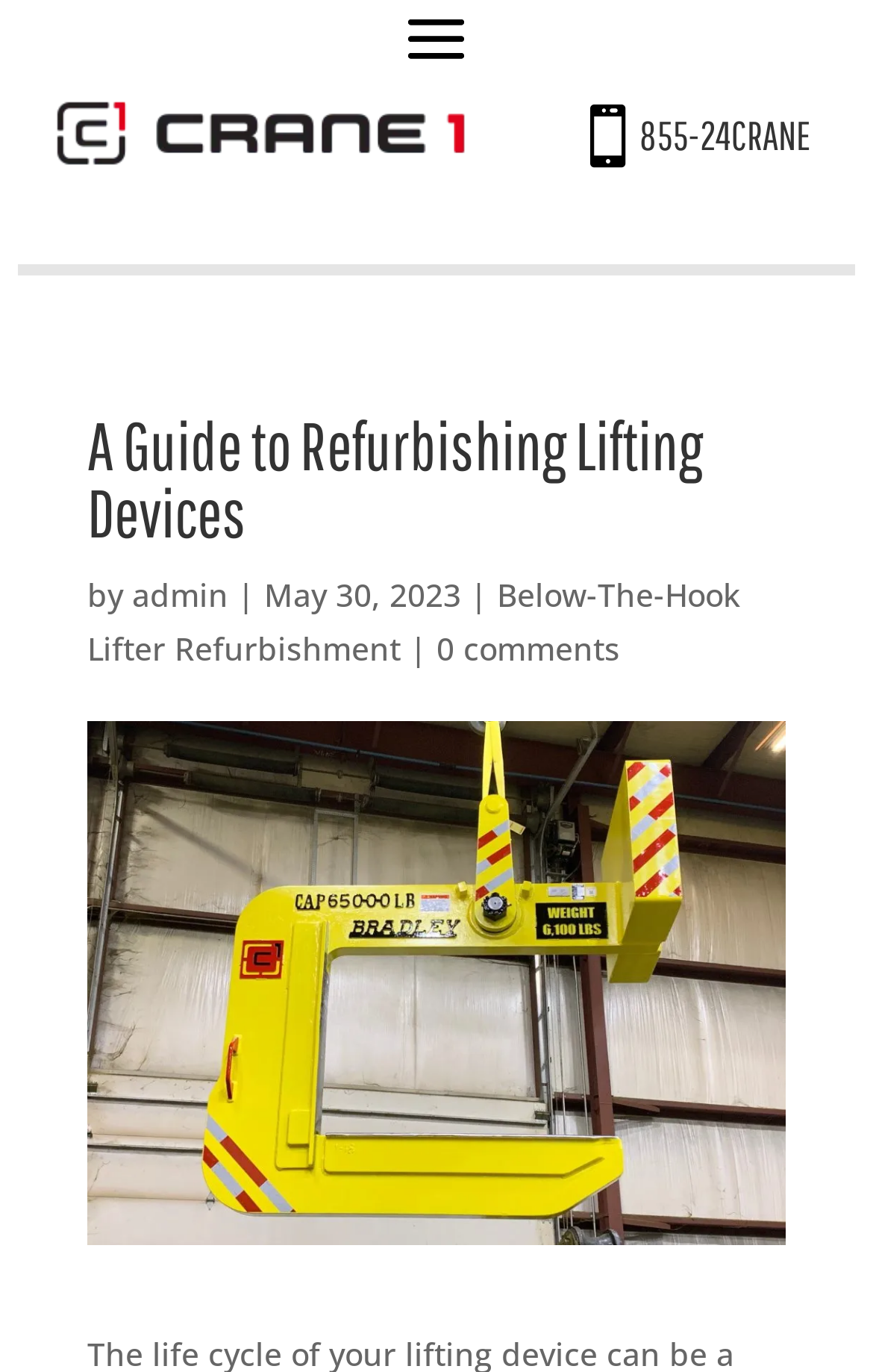Based on the element description admin, identify the bounding box coordinates for the UI element. The coordinates should be in the format (top-left x, top-left y, bottom-right x, bottom-right y) and within the 0 to 1 range.

[0.151, 0.418, 0.262, 0.449]